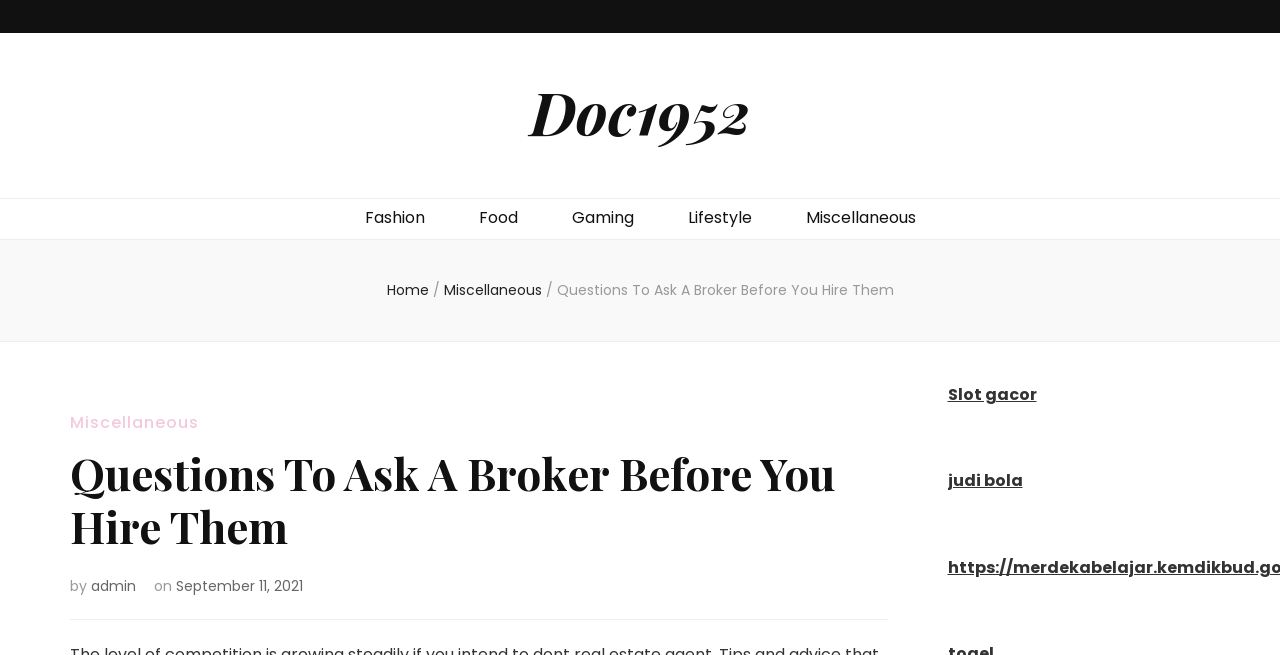Please look at the image and answer the question with a detailed explanation: When was the article published?

The publication date of the article is mentioned at the bottom of the article, where it says 'on September 11, 2021'.